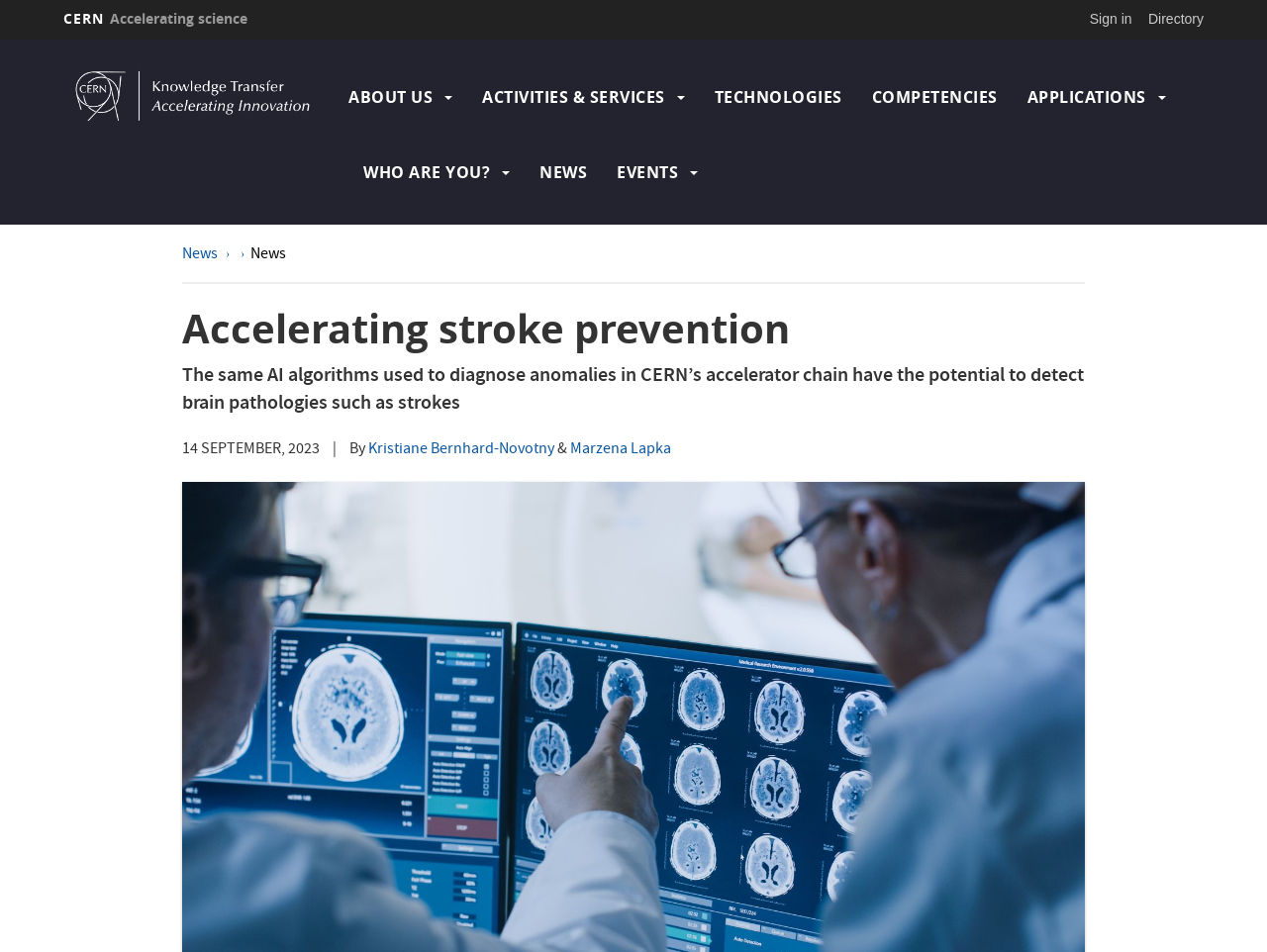Construct a thorough caption encompassing all aspects of the webpage.

The webpage is about accelerating stroke prevention, with a focus on knowledge transfer. At the top left corner, there is a link to skip to the main content. Below it, there is a CERN toolbar with a heading "CERN Accelerating science" and links to sign in and directory. 

To the right of the toolbar, there is a home link with an accompanying image. Below the home link, there is a main navigation section with several links, including "ABOUT US", "ACTIVITIES & SERVICES", "TECHNOLOGIES", "COMPETENCIES", "APPLICATIONS", "WHO ARE YOU?", "NEWS", and "EVENTS". 

In the main content area, there are two news links, "News j" and "News", followed by a horizontal separator. Below the separator, there is a heading "Accelerating stroke prevention" and a paragraph of text describing how AI algorithms used to diagnose anomalies in CERN's accelerator chain can be used to detect brain pathologies such as strokes. 

Underneath the paragraph, there is a timestamp "14 SEPTEMBER, 2023" and a byline with links to the authors, Kristiane Bernhard-Novotny and Marzena Lapka.